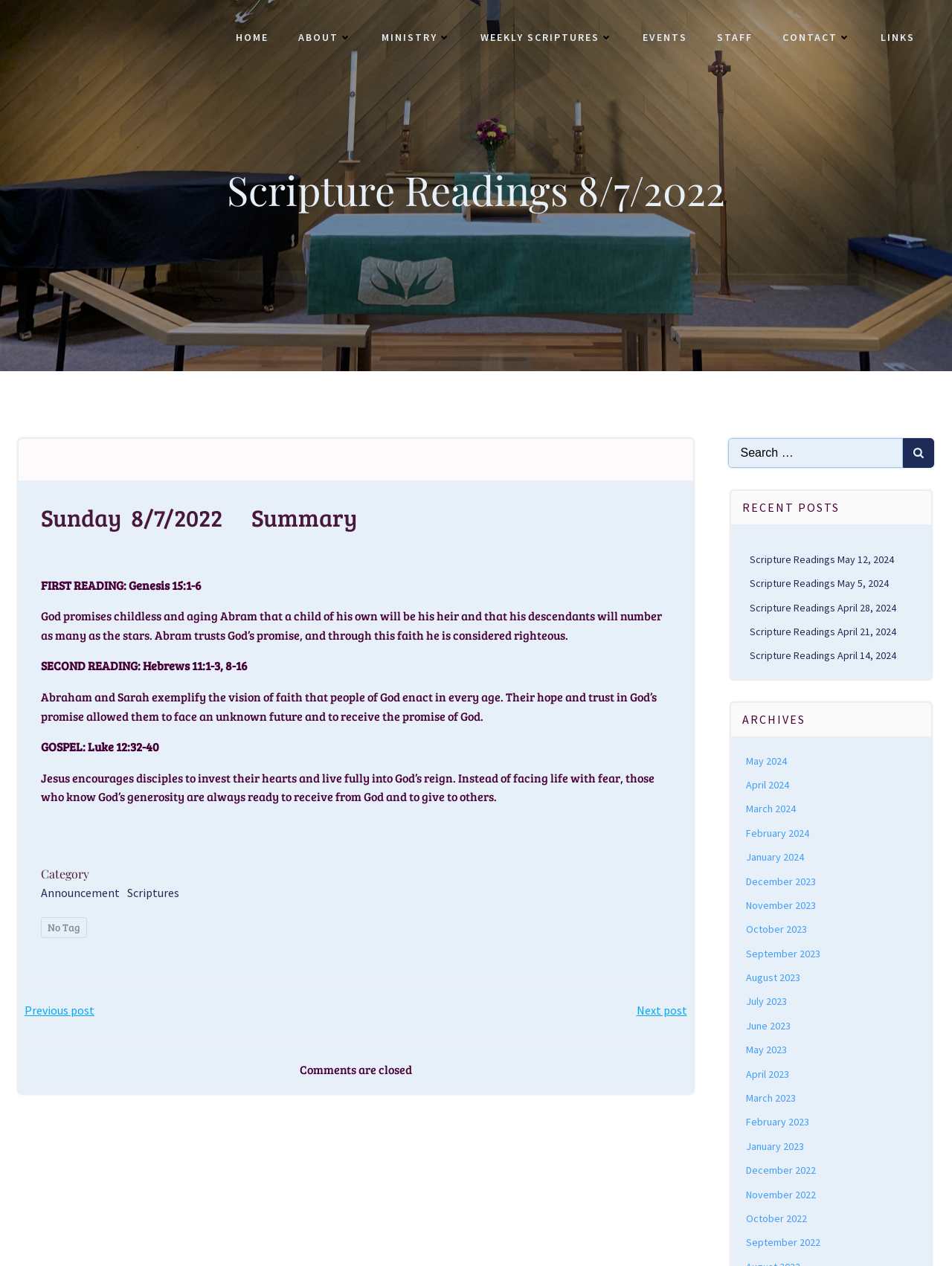Determine the bounding box coordinates for the area that needs to be clicked to fulfill this task: "Click on the link to view scriptures for August 2023". The coordinates must be given as four float numbers between 0 and 1, i.e., [left, top, right, bottom].

[0.783, 0.767, 0.84, 0.777]